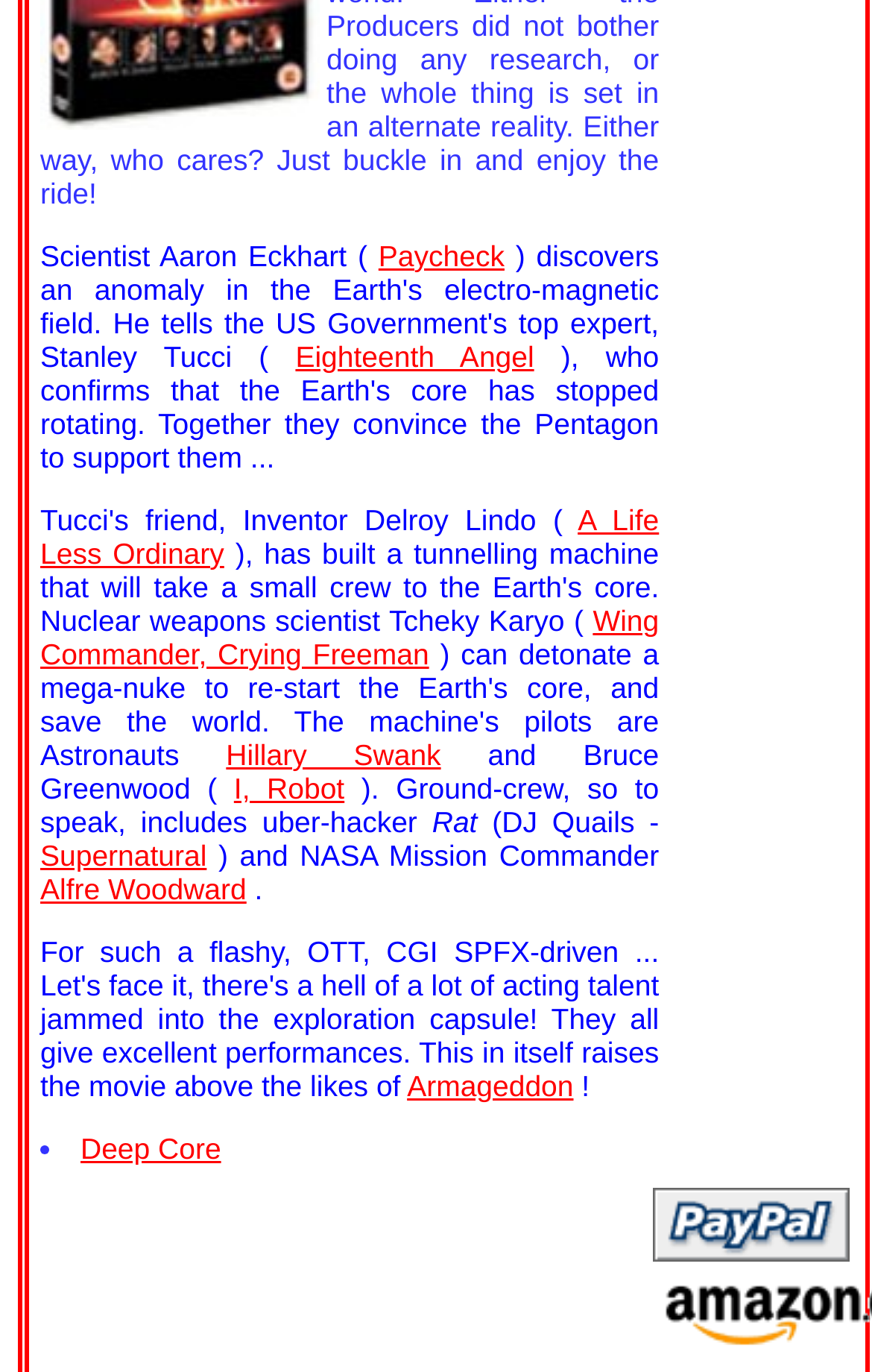Using the given description, provide the bounding box coordinates formatted as (top-left x, top-left y, bottom-right x, bottom-right y), with all values being floating point numbers between 0 and 1. Description: aria-label="Advertisement" name="aswift_1" title="Advertisement"

None